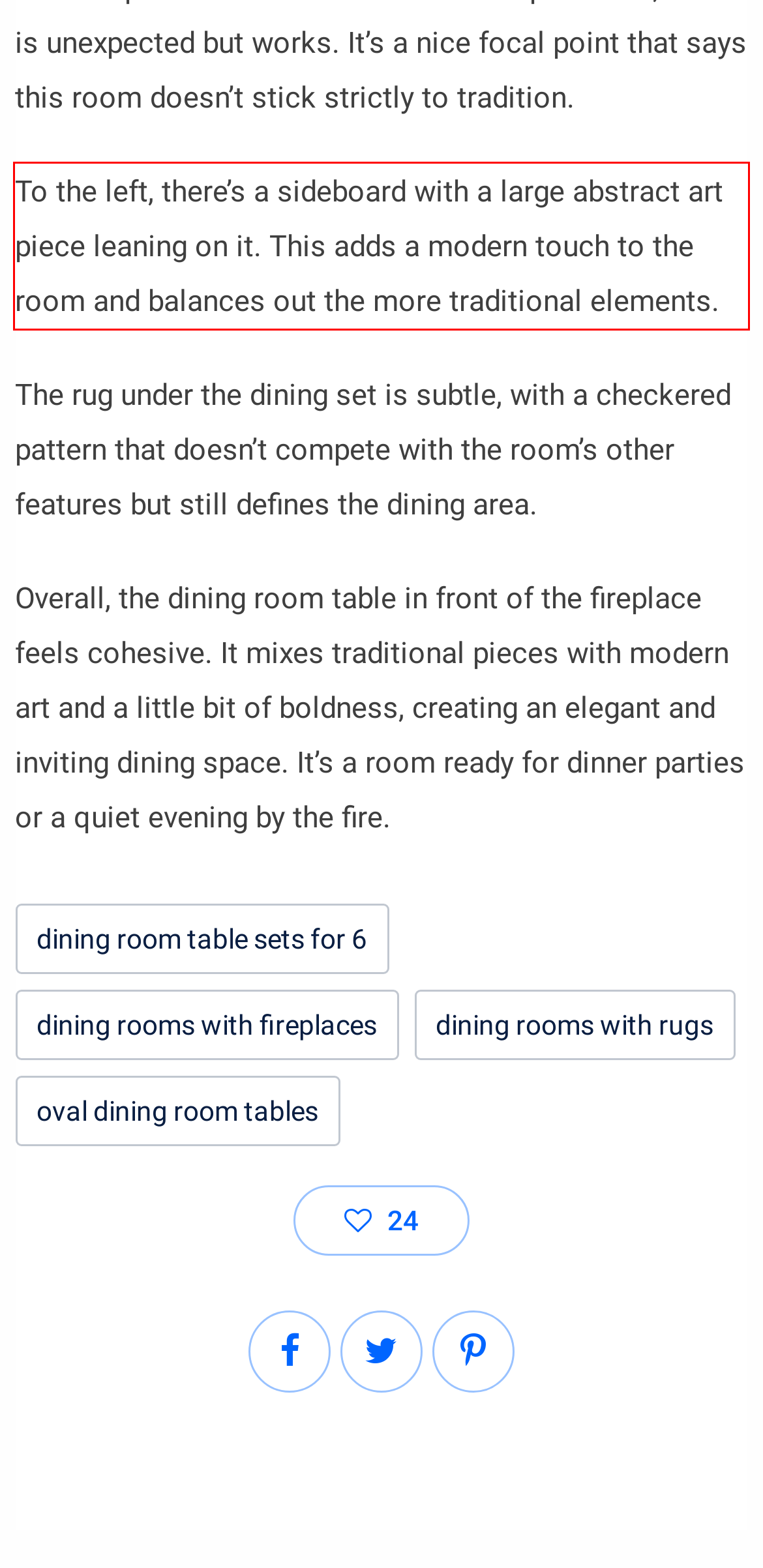Given a screenshot of a webpage containing a red rectangle bounding box, extract and provide the text content found within the red bounding box.

To the left, there’s a sideboard with a large abstract art piece leaning on it. This adds a modern touch to the room and balances out the more traditional elements.